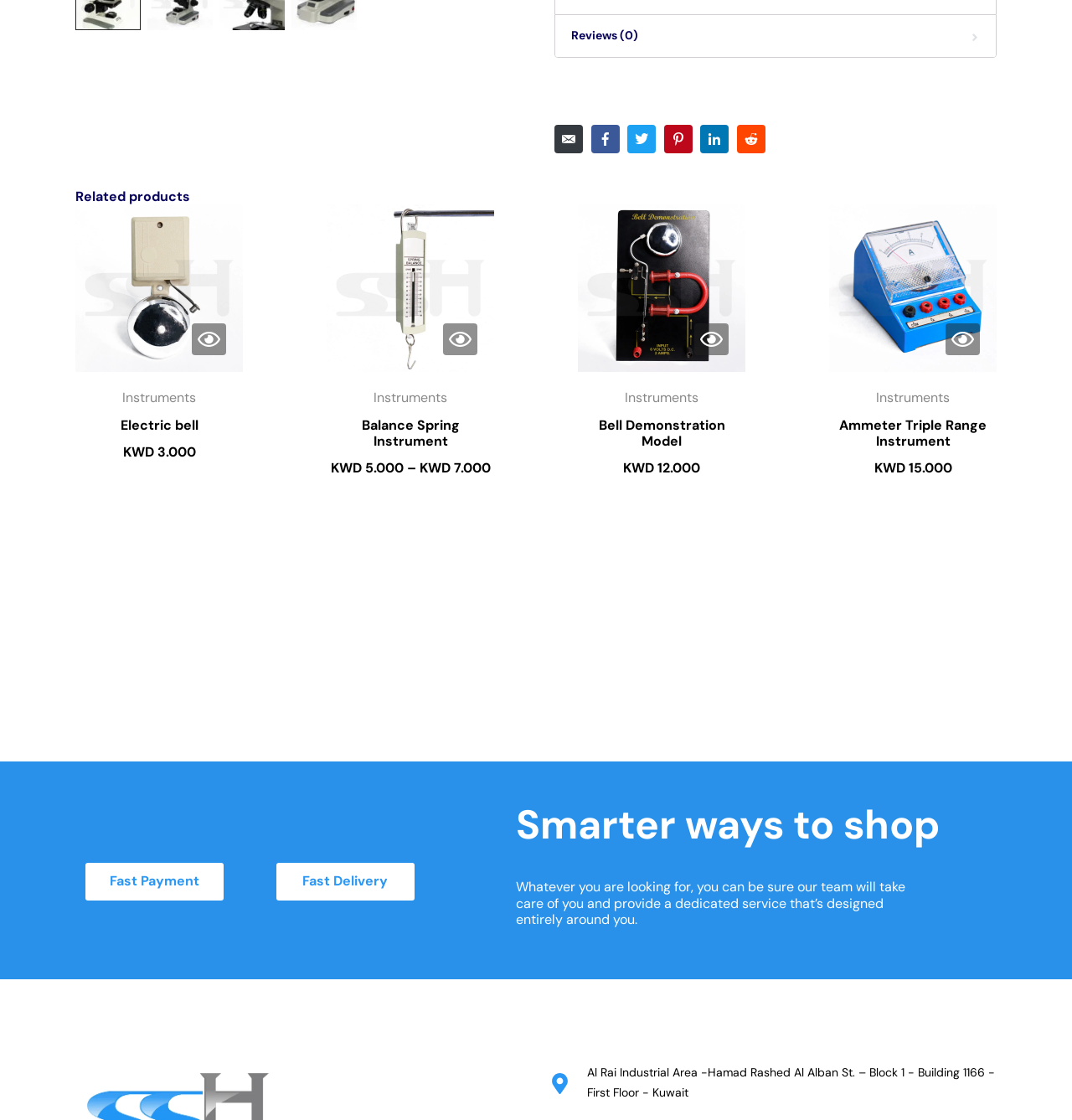Identify the bounding box of the UI element described as follows: "Customer Service". Provide the coordinates as four float numbers in the range of 0 to 1 [left, top, right, bottom].

None